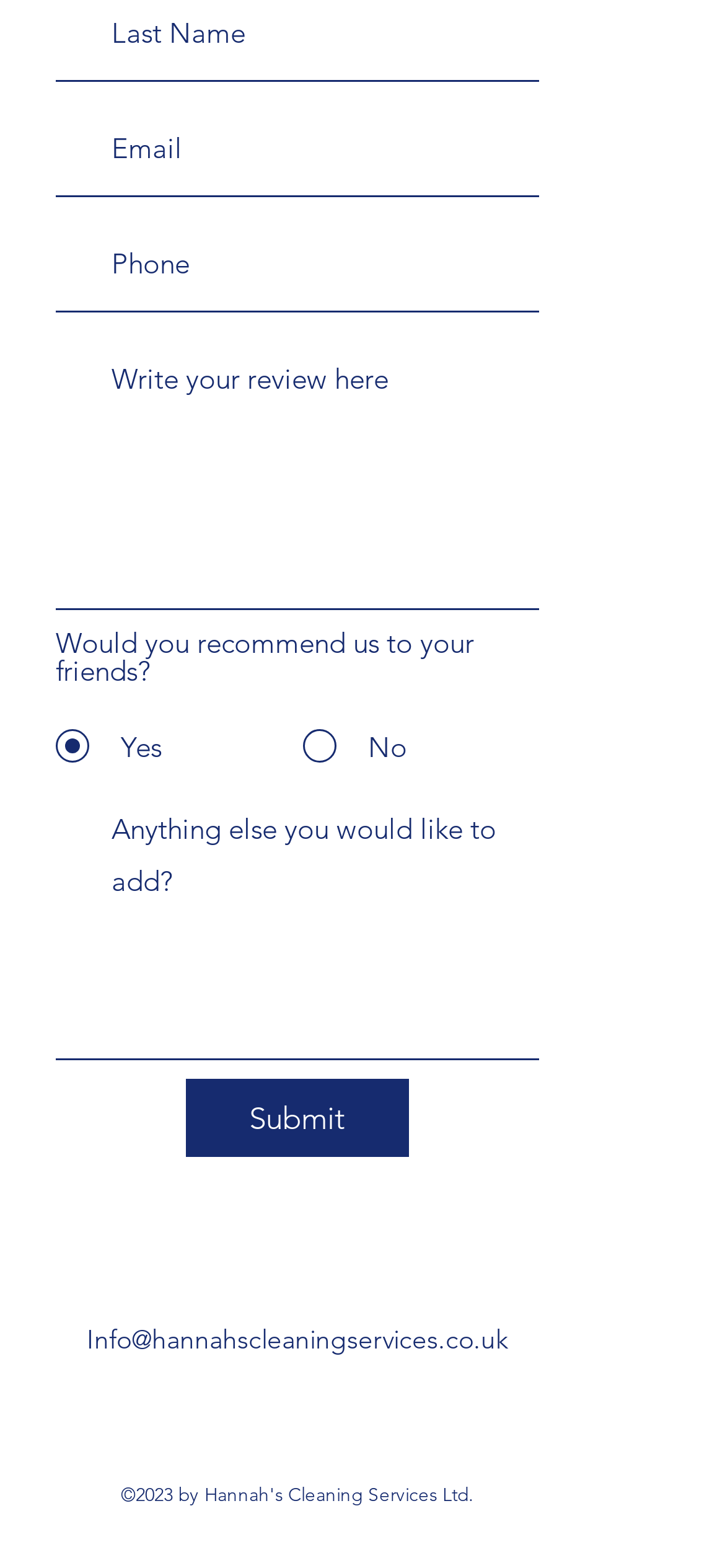Locate the bounding box coordinates of the element that should be clicked to execute the following instruction: "Enter email".

[0.077, 0.065, 0.744, 0.126]